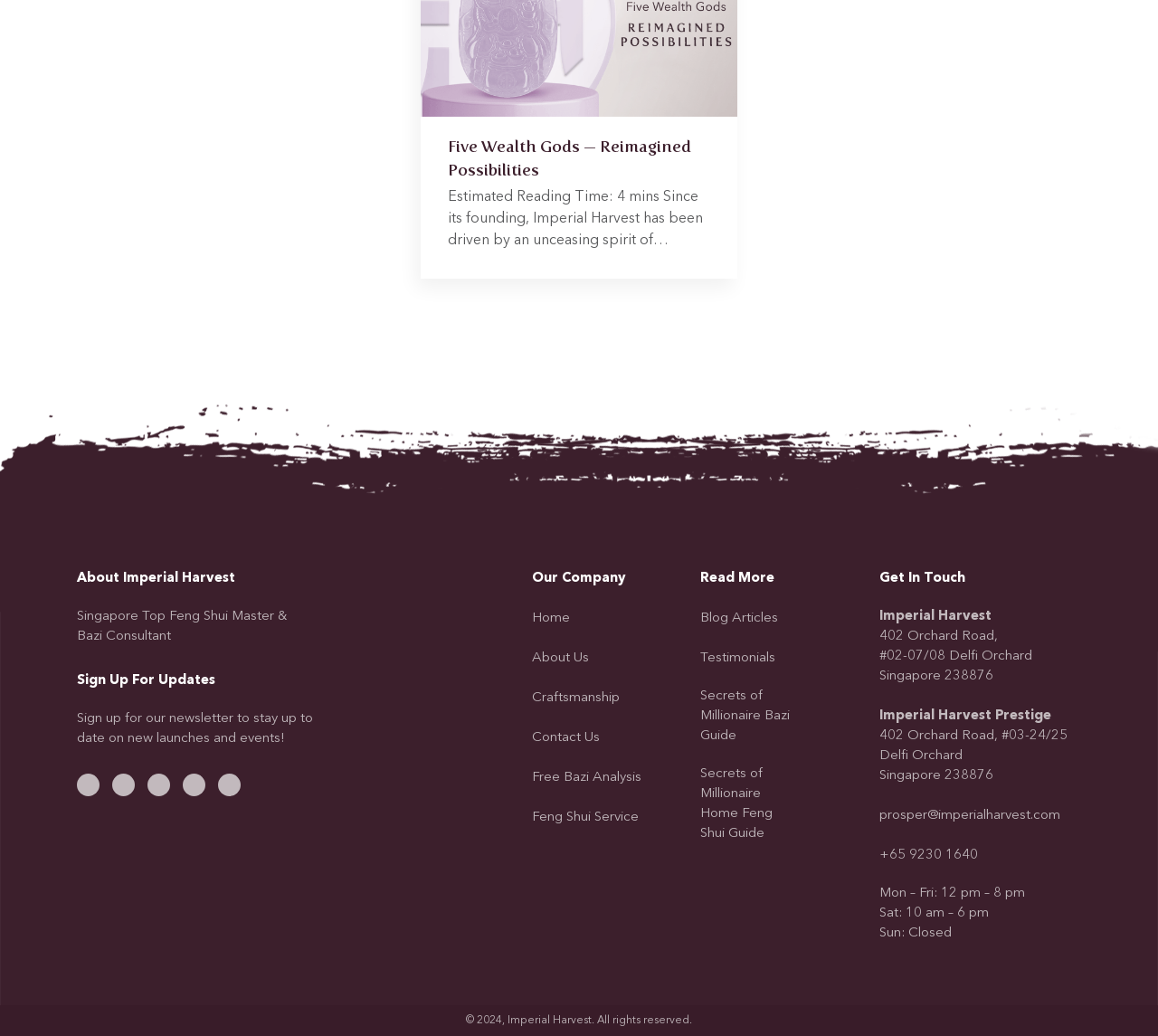Provide the bounding box coordinates for the area that should be clicked to complete the instruction: "Click on 'Forget Me Not Journals'".

None